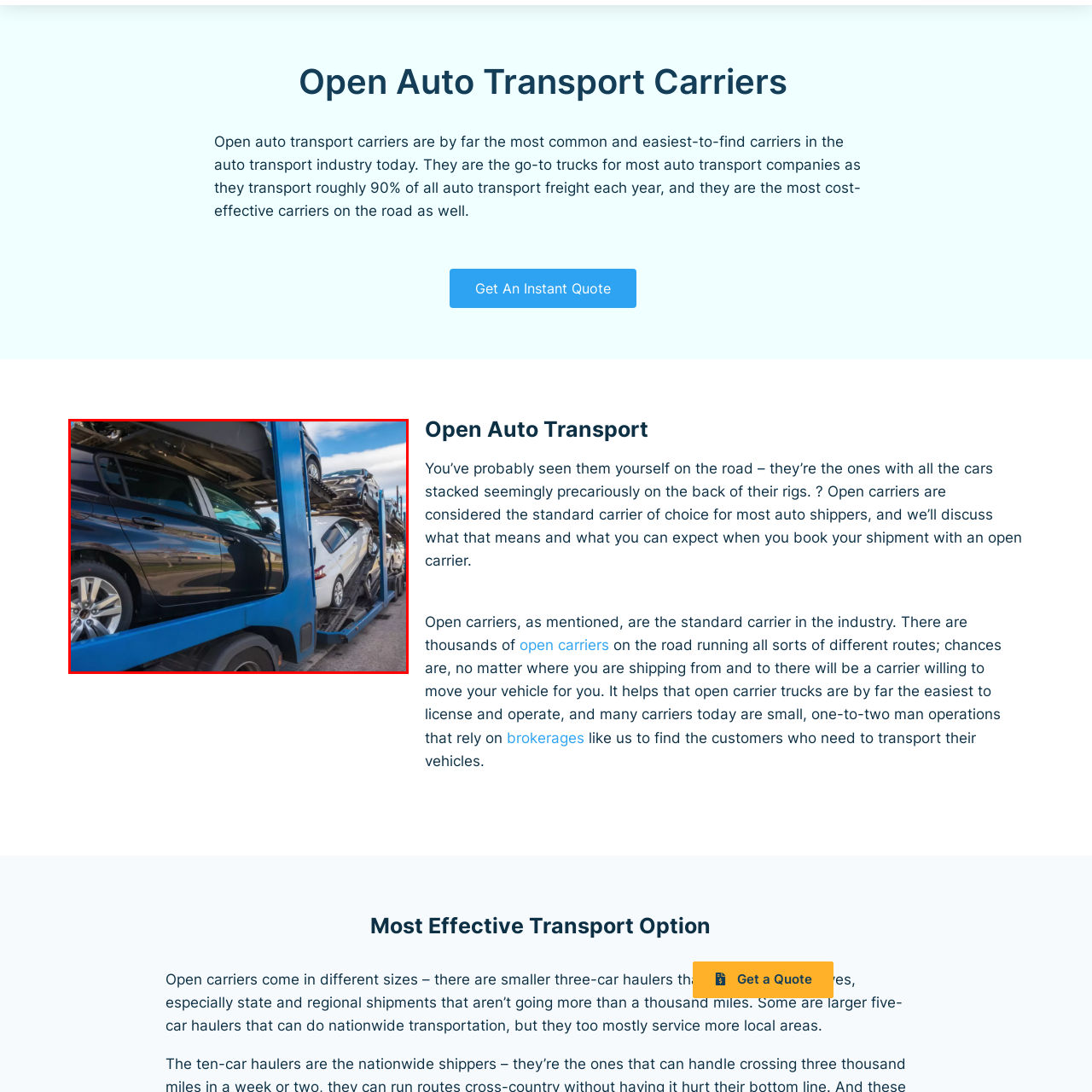What is the color of the exterior of the trailer?
Please observe the details within the red bounding box in the image and respond to the question with a detailed explanation based on what you see.

The caption describes the trailer as being elegantly designed with a blue exterior, which highlights the sleek lines of the vehicles it carries.